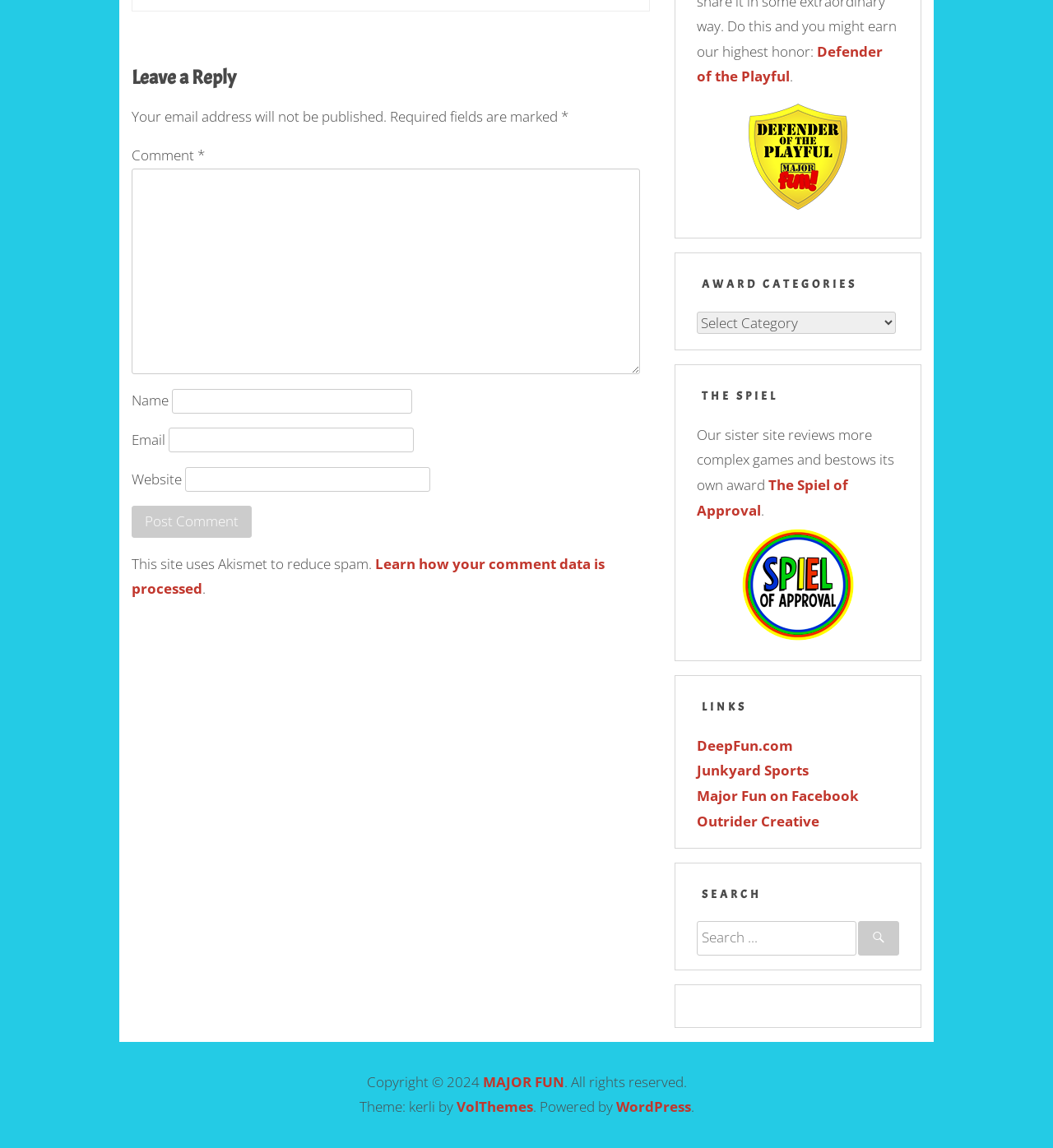Provide the bounding box coordinates of the section that needs to be clicked to accomplish the following instruction: "Search for something."

[0.662, 0.802, 0.814, 0.832]